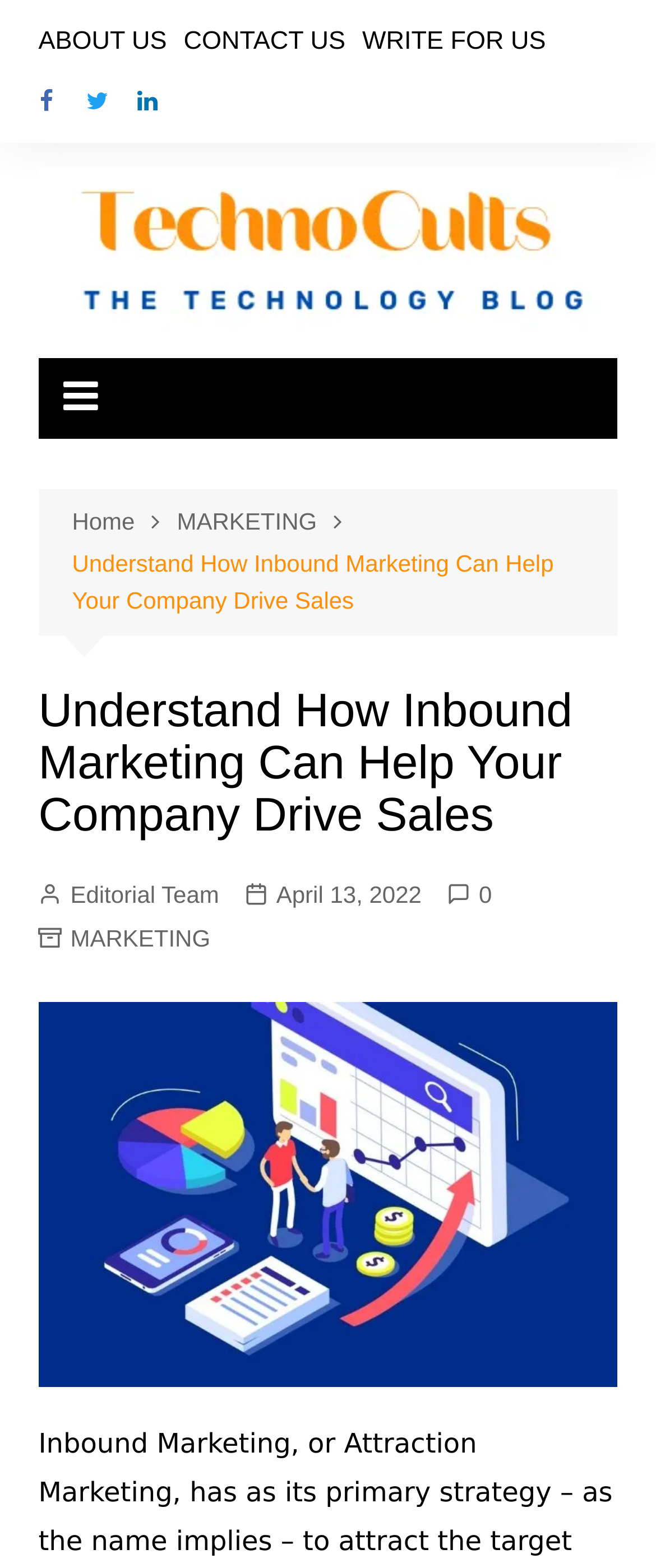Use a single word or phrase to answer the question:
How many navigation links are there in the breadcrumbs?

3